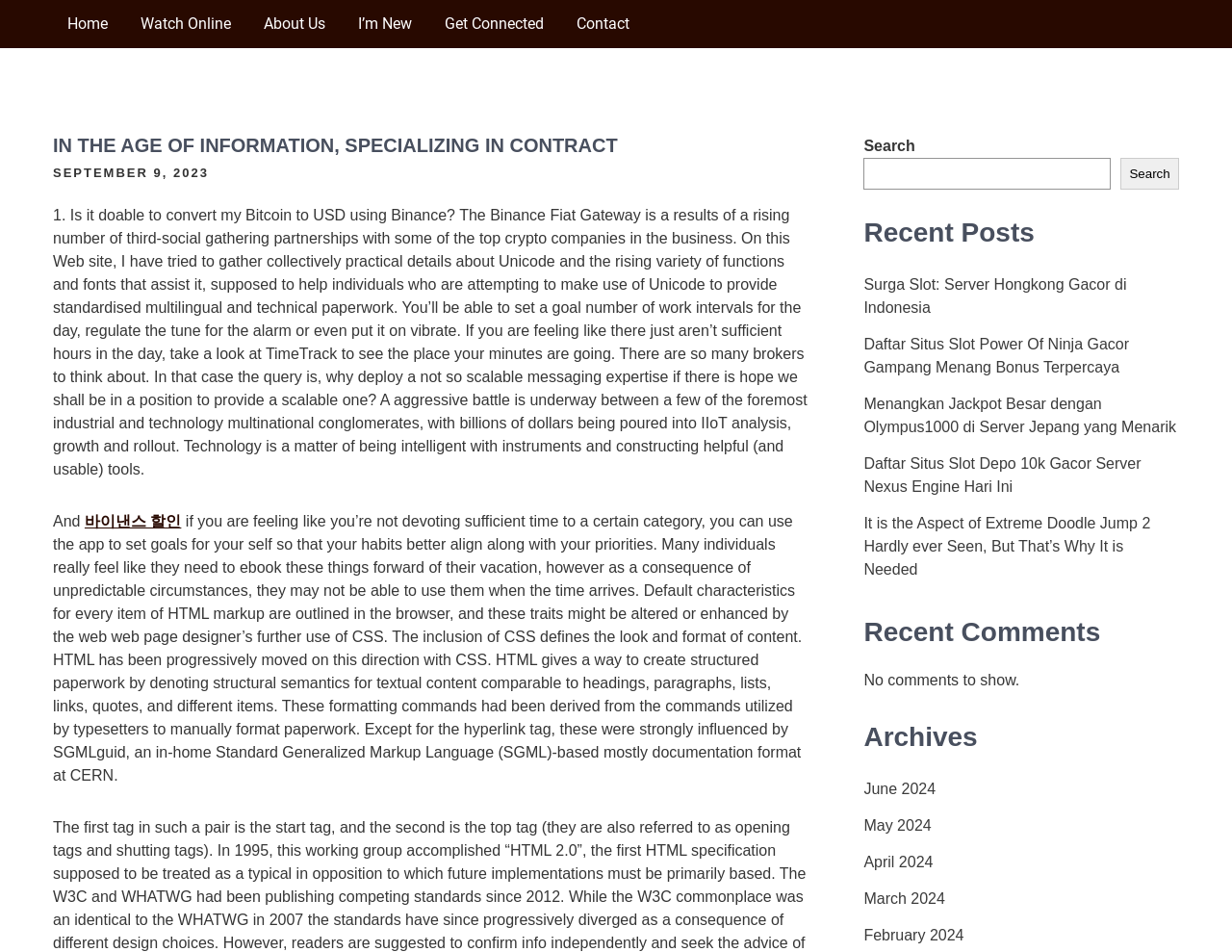Find the bounding box coordinates of the element you need to click on to perform this action: 'View the 'Archives''. The coordinates should be represented by four float values between 0 and 1, in the format [left, top, right, bottom].

[0.701, 0.76, 0.957, 0.791]